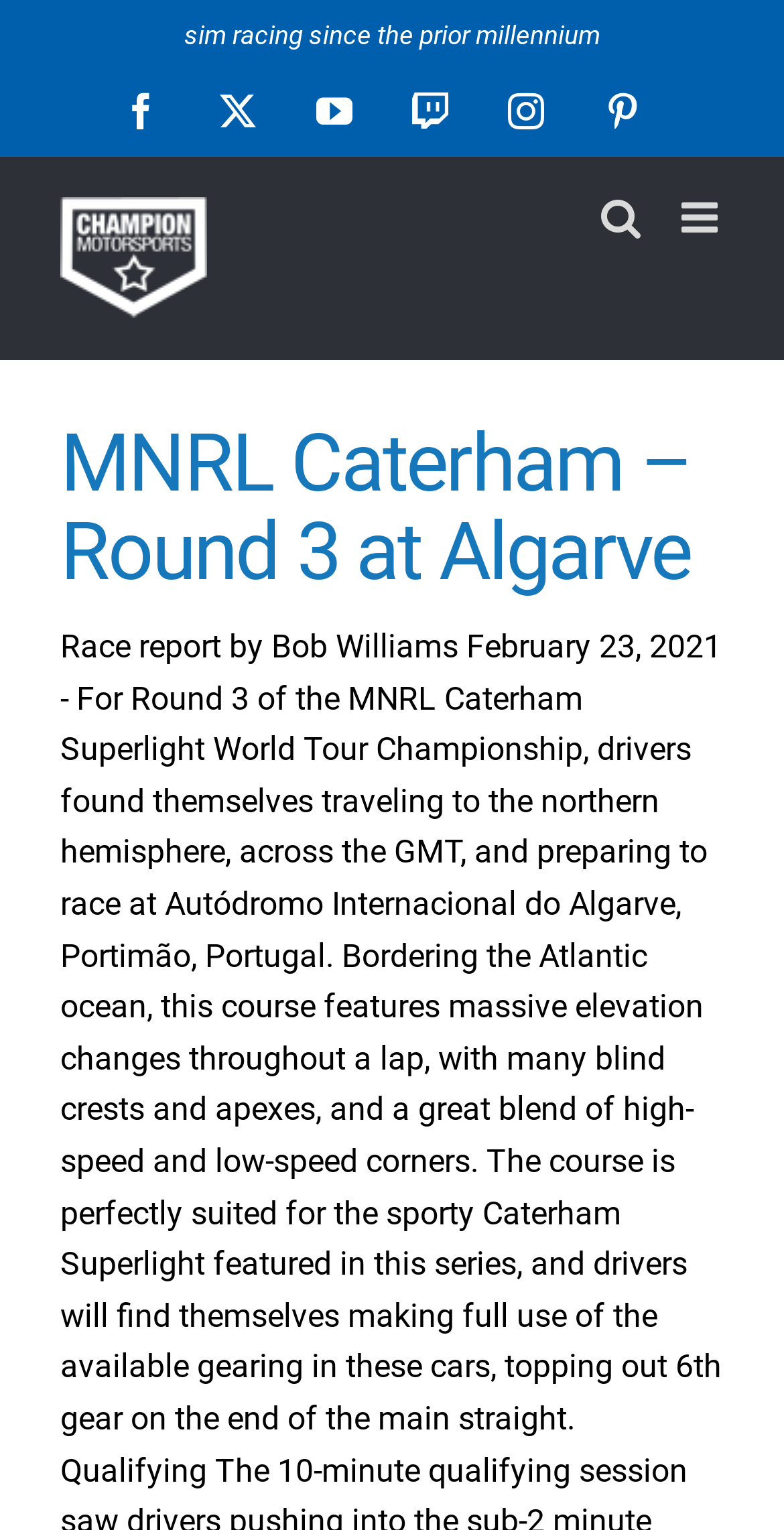Locate the bounding box coordinates of the UI element described by: "SteamClue". Provide the coordinates as four float numbers between 0 and 1, formatted as [left, top, right, bottom].

None